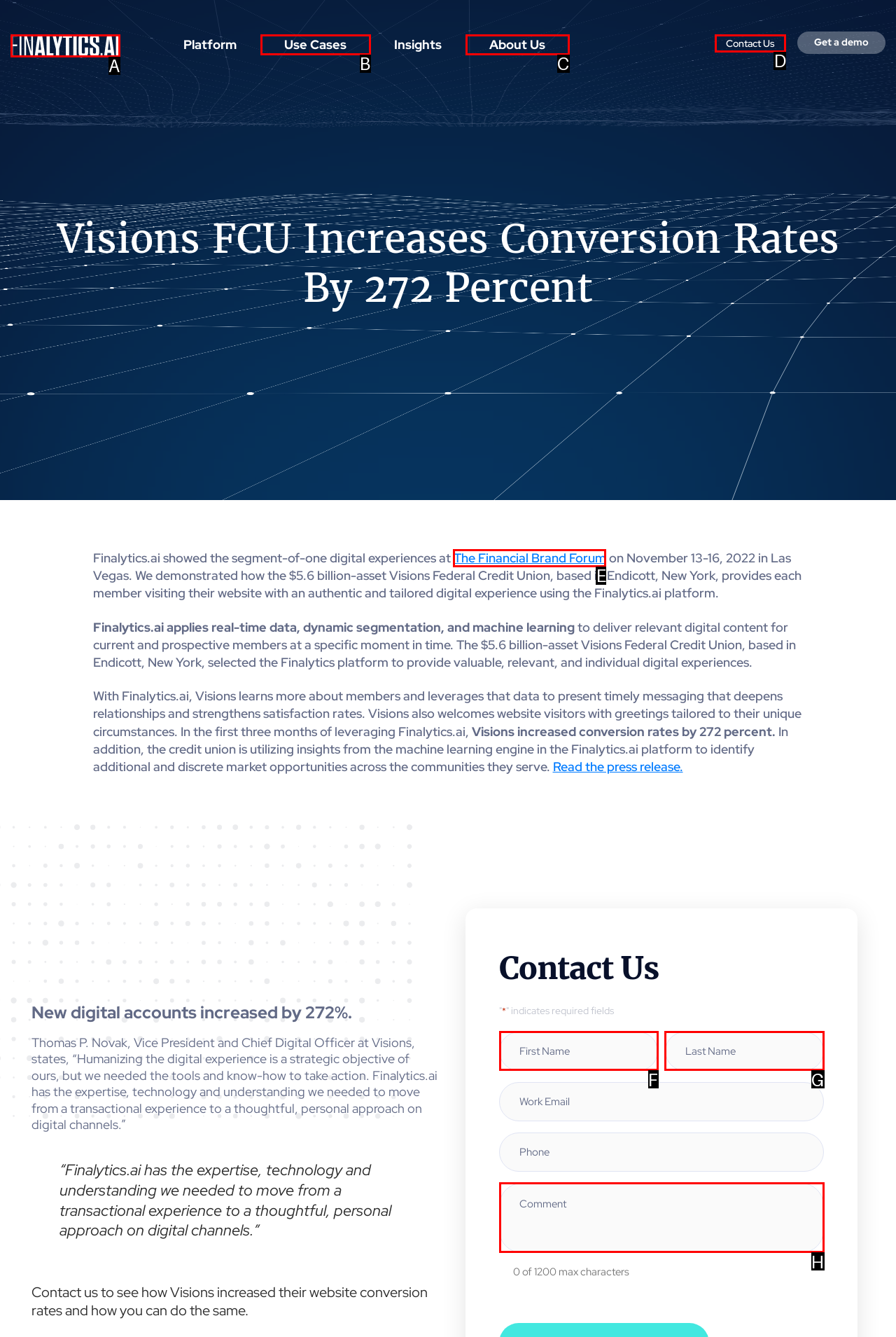Select the letter of the UI element you need to click to complete this task: Click on the 'Contact Us' link.

D